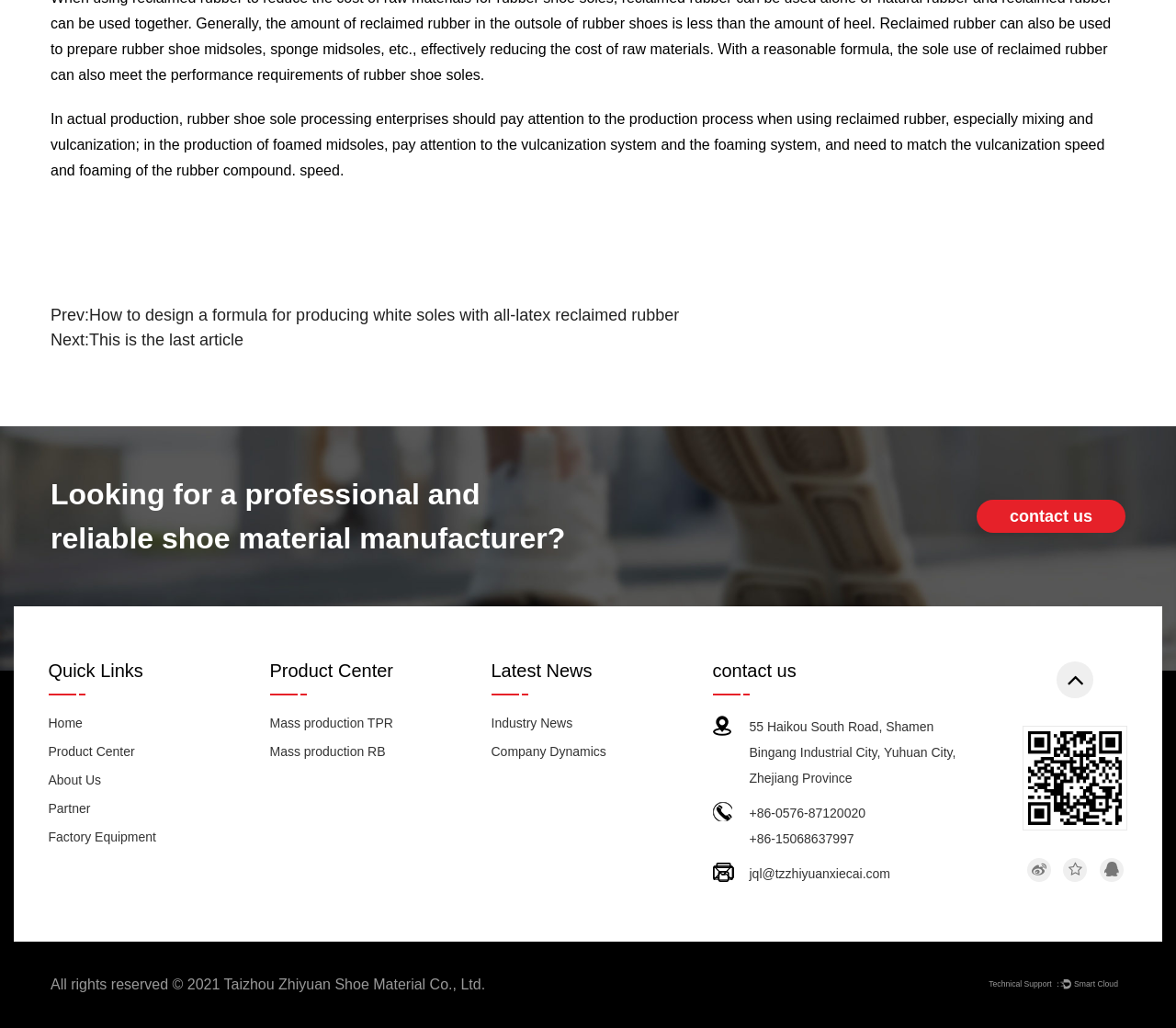Highlight the bounding box coordinates of the region I should click on to meet the following instruction: "Go to Home".

[0.041, 0.696, 0.07, 0.71]